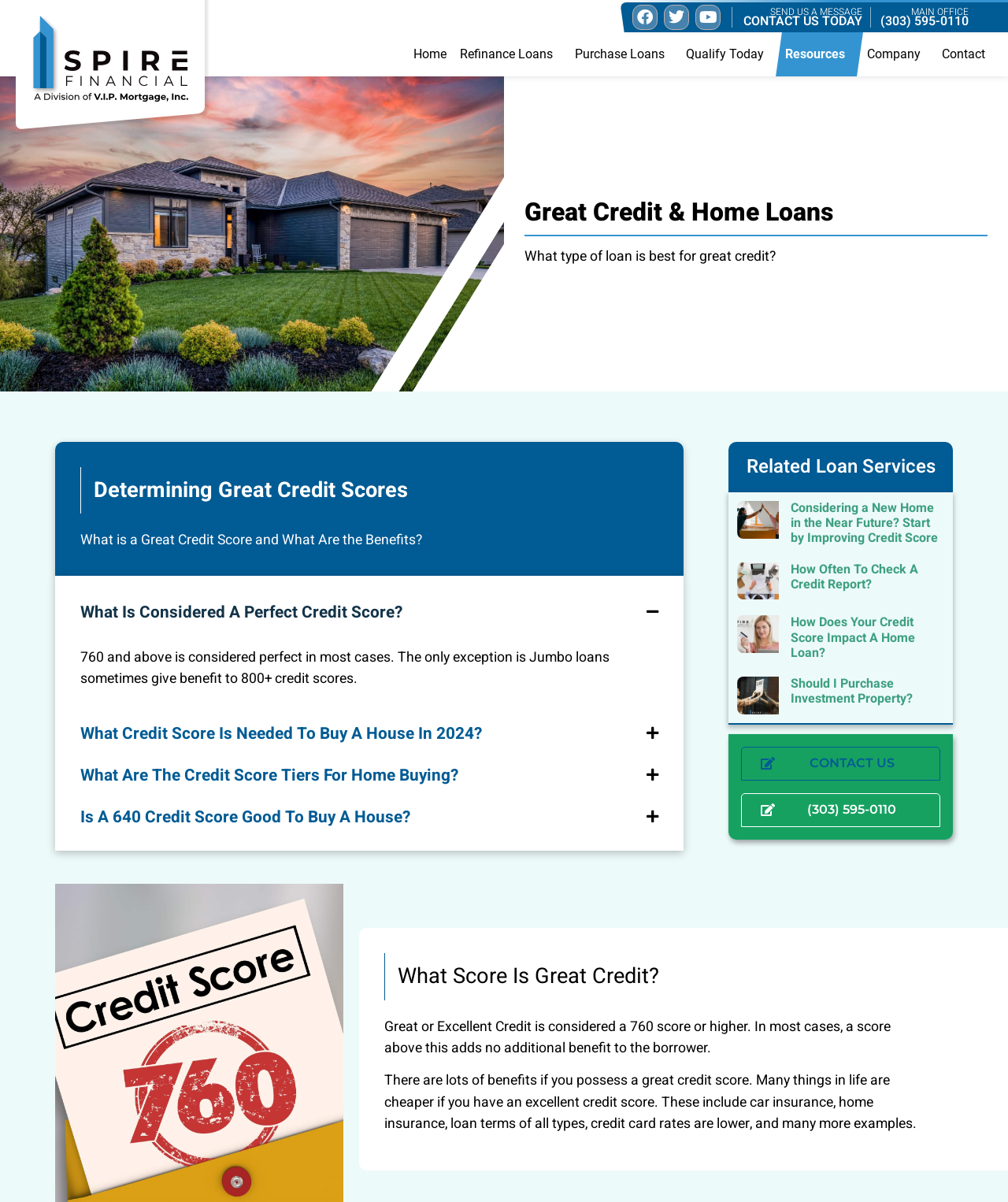What is the company name?
Using the information from the image, give a concise answer in one word or a short phrase.

Spire Financial